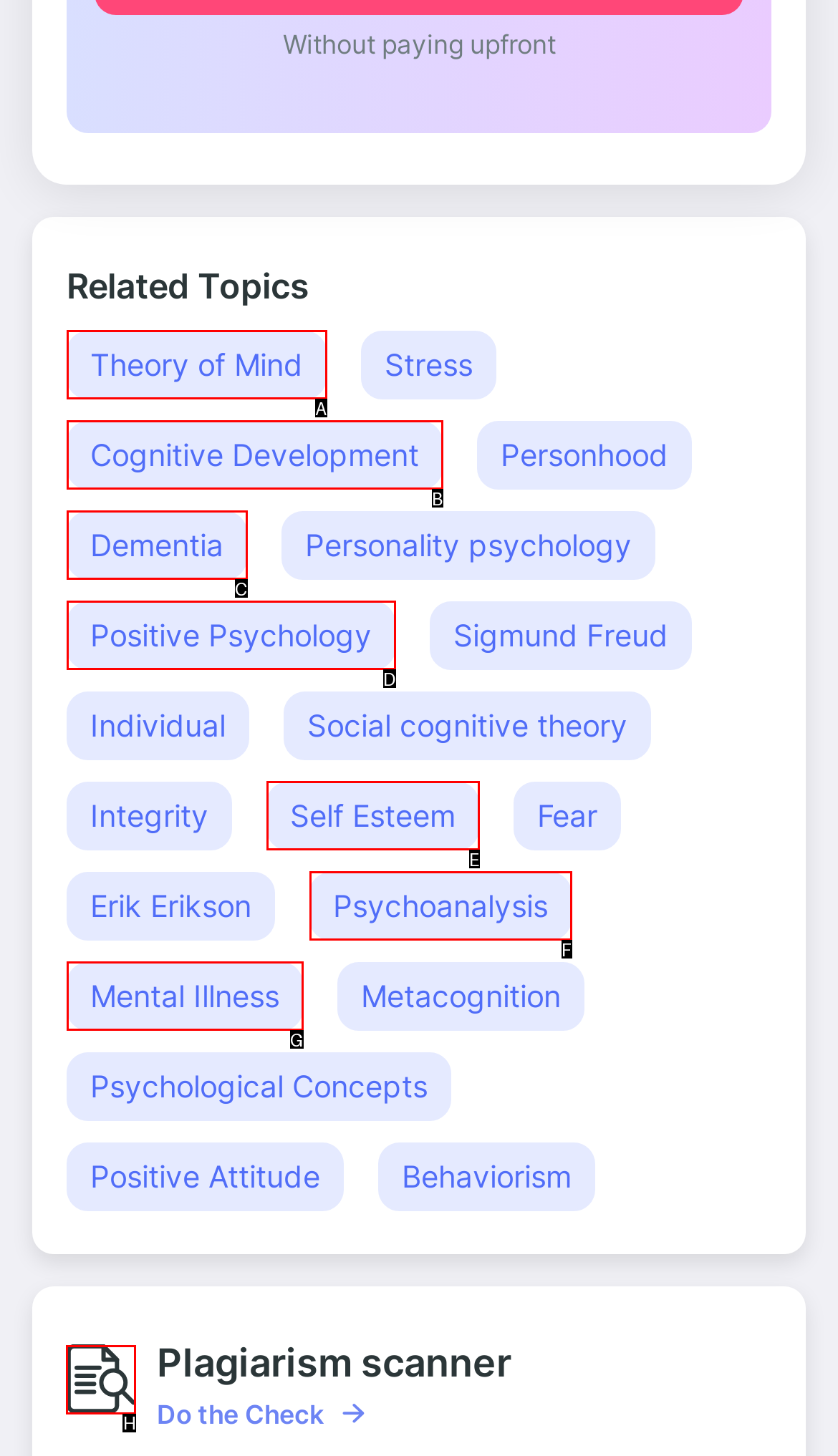Indicate the UI element to click to perform the task: Check the plagiarism scanner. Reply with the letter corresponding to the chosen element.

H